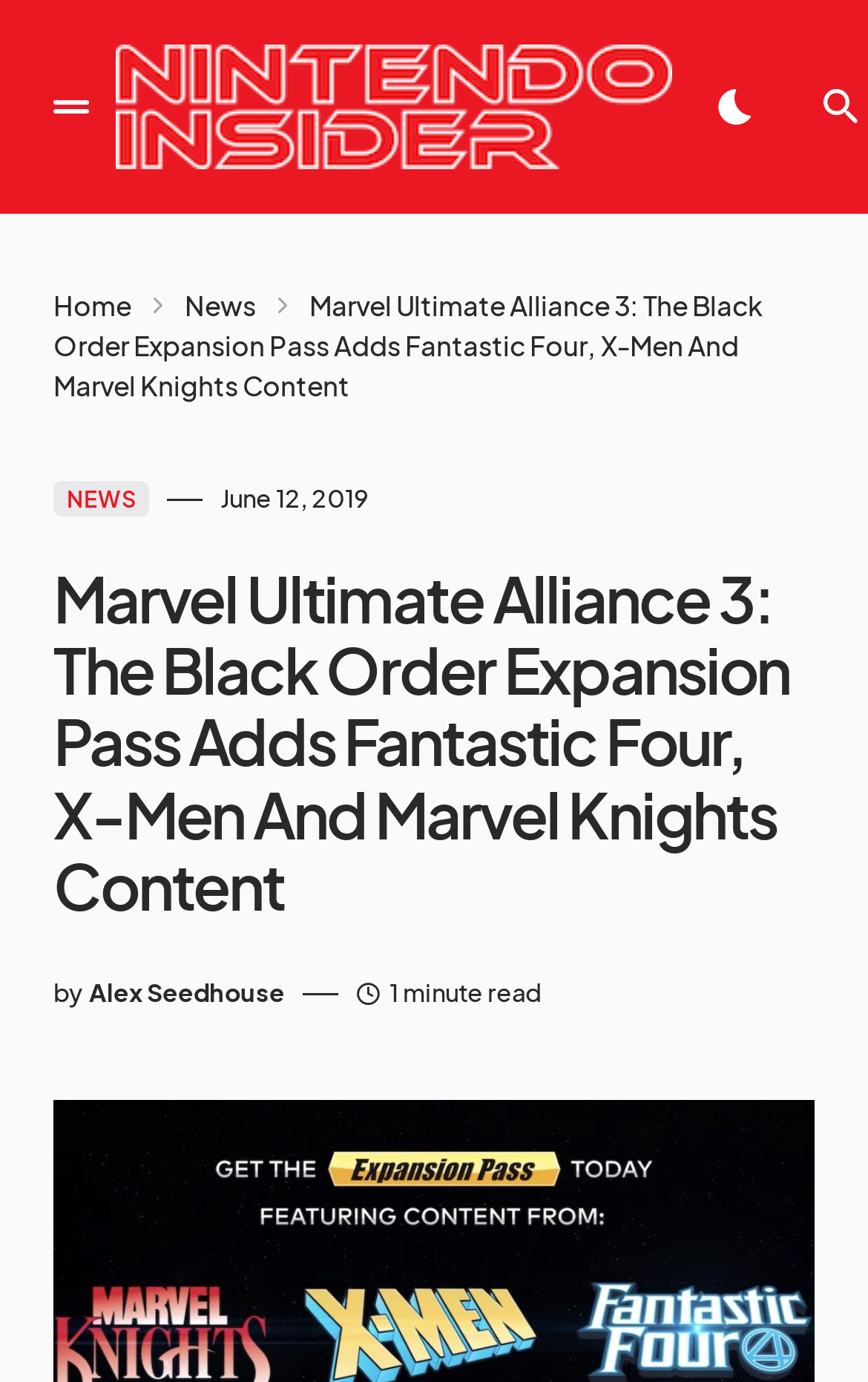Identify and provide the text of the main header on the webpage.

Marvel Ultimate Alliance 3: The Black Order Expansion Pass Adds Fantastic Four, X-Men And Marvel Knights Content